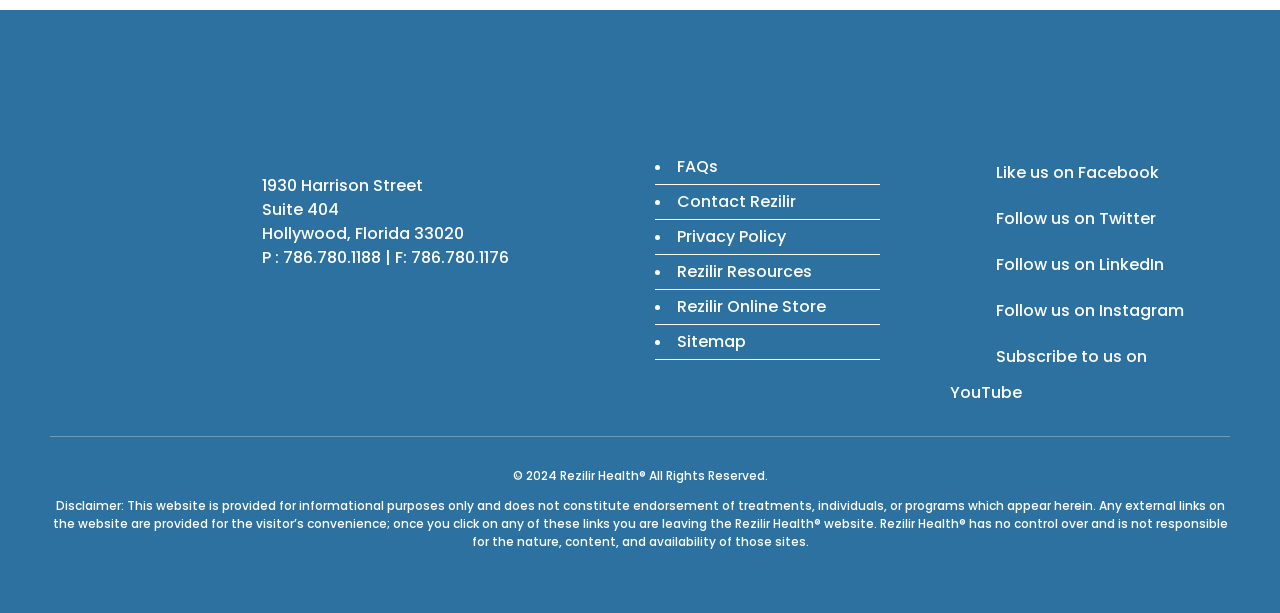Based on the element description "About", predict the bounding box coordinates of the UI element.

None